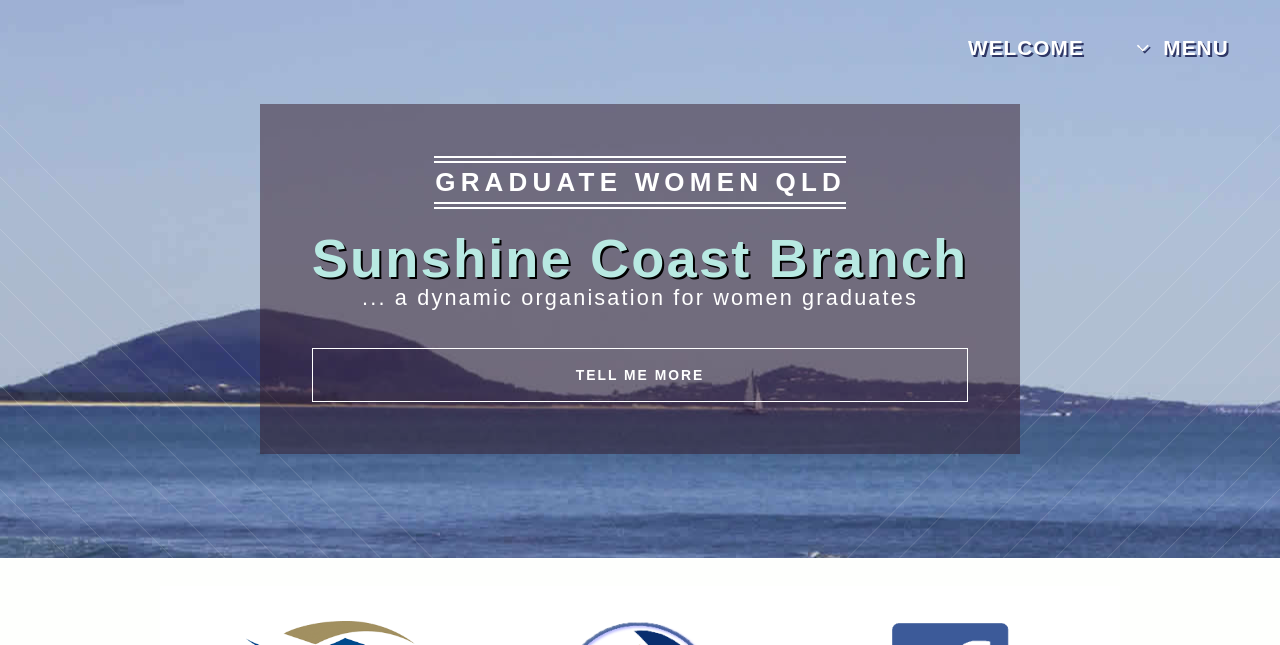By analyzing the image, answer the following question with a detailed response: What is the branch of Graduate Women Qld?

The branch of Graduate Women Qld can be found in the static text below the header section, where it is written as 'Sunshine Coast Branch'.